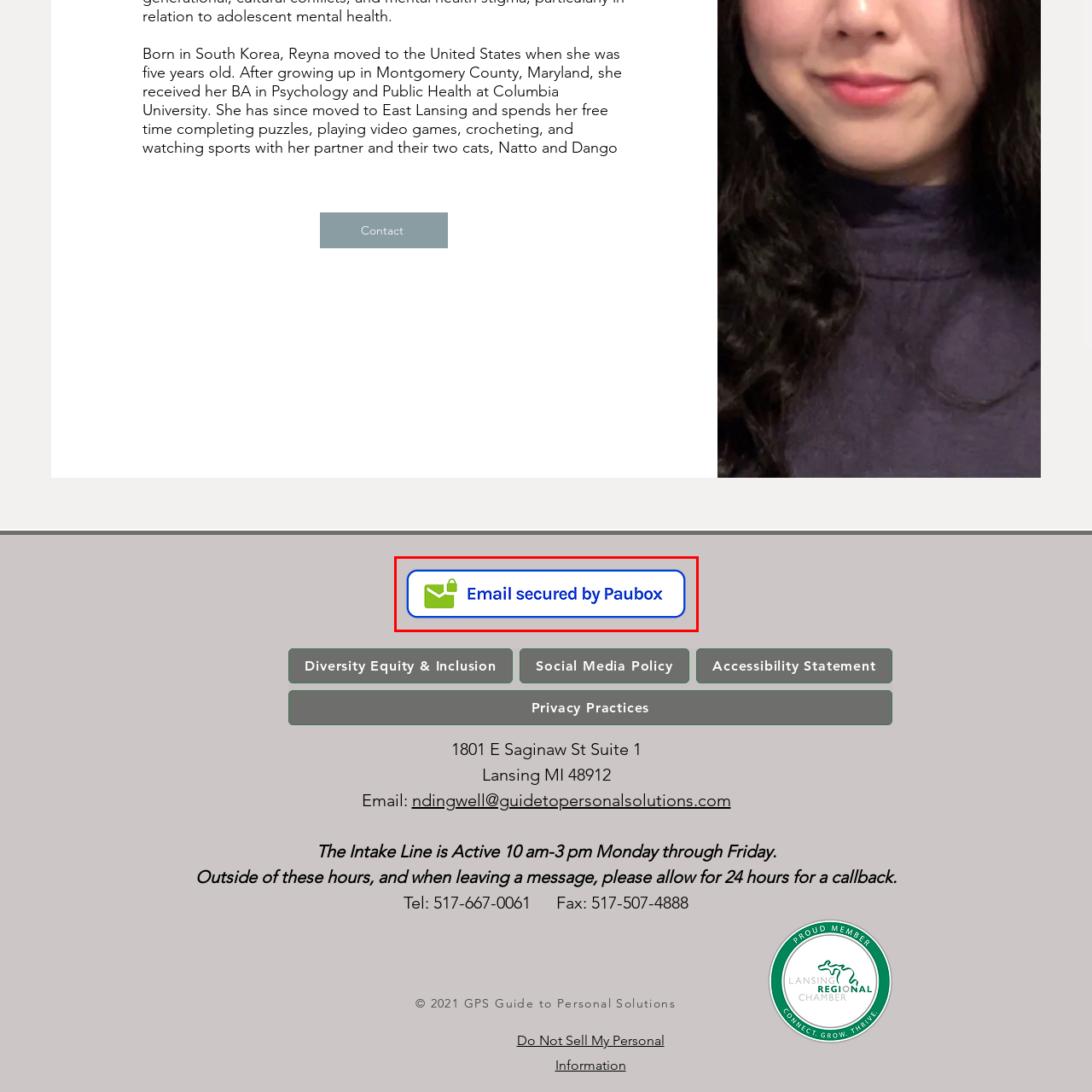Take a close look at the image marked with a red boundary and thoroughly answer the ensuing question using the information observed in the image:
What is the font color of the text 'Email secured by Paubox'?

According to the caption, the text 'Email secured by Paubox' is written in bold, blue lettering, which means the font color of the text is blue.